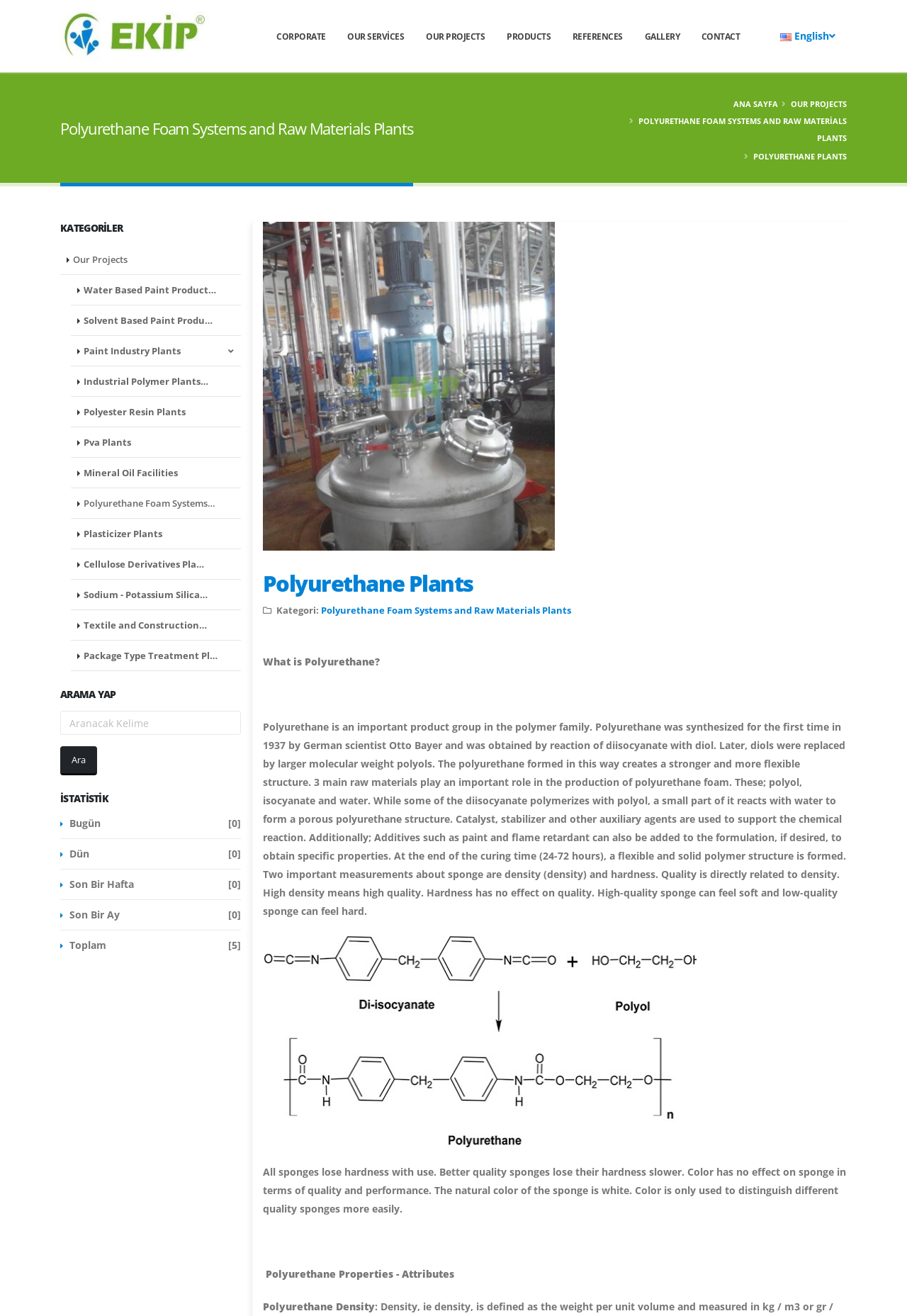Refer to the image and answer the question with as much detail as possible: What is the purpose of catalyst, stabilizer, and other auxiliary agents in polyurethane production?

As stated on the webpage, 'Catalyst, stabilizer and other auxiliary agents are used to support the chemical reaction.' This implies that these agents are added to facilitate the chemical reaction involved in polyurethane production.